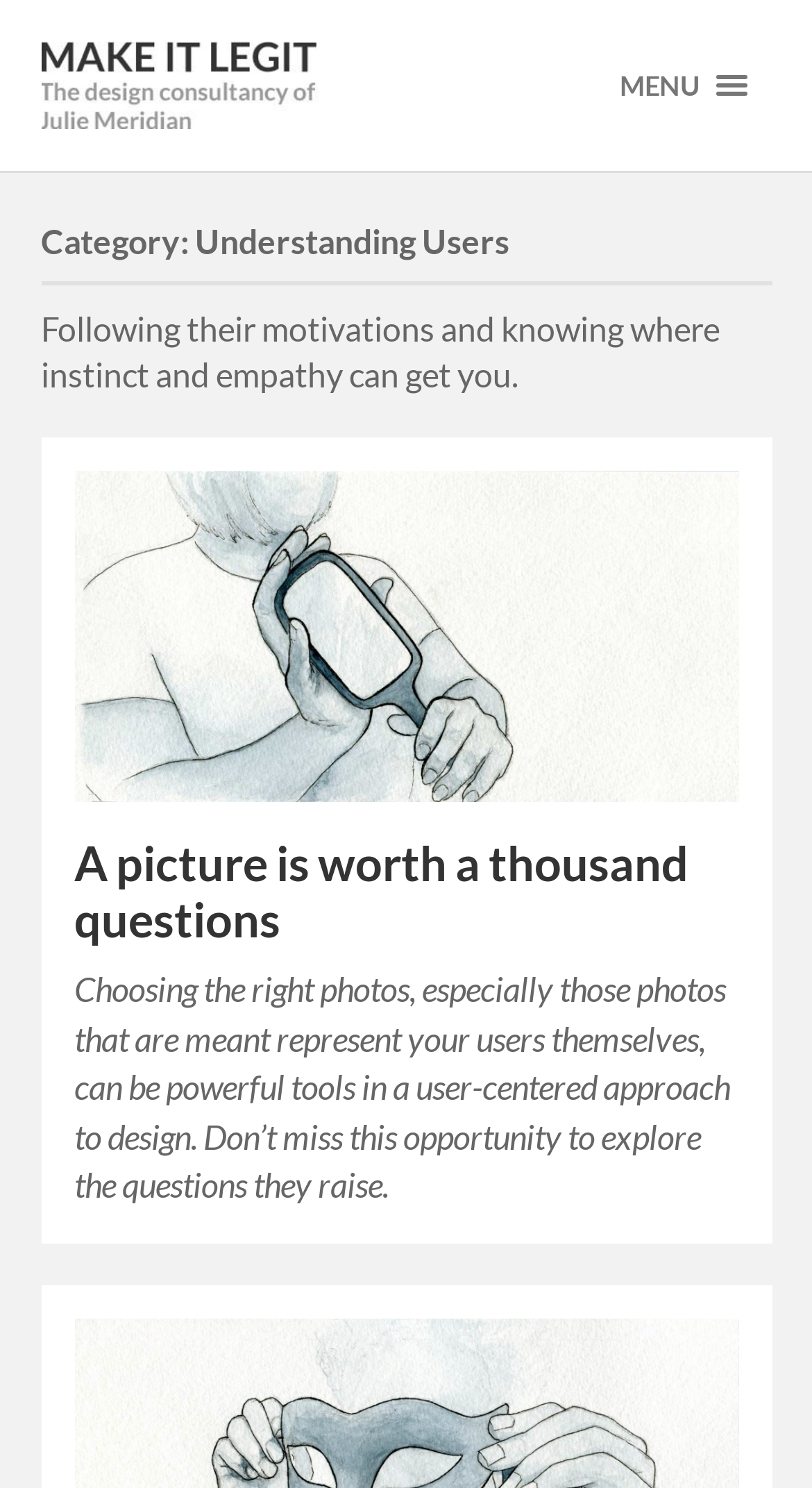What is the category of the current webpage?
Please respond to the question with as much detail as possible.

I determined the category by looking at the heading element with the text 'Category: Understanding Users' which is located at the top of the webpage.